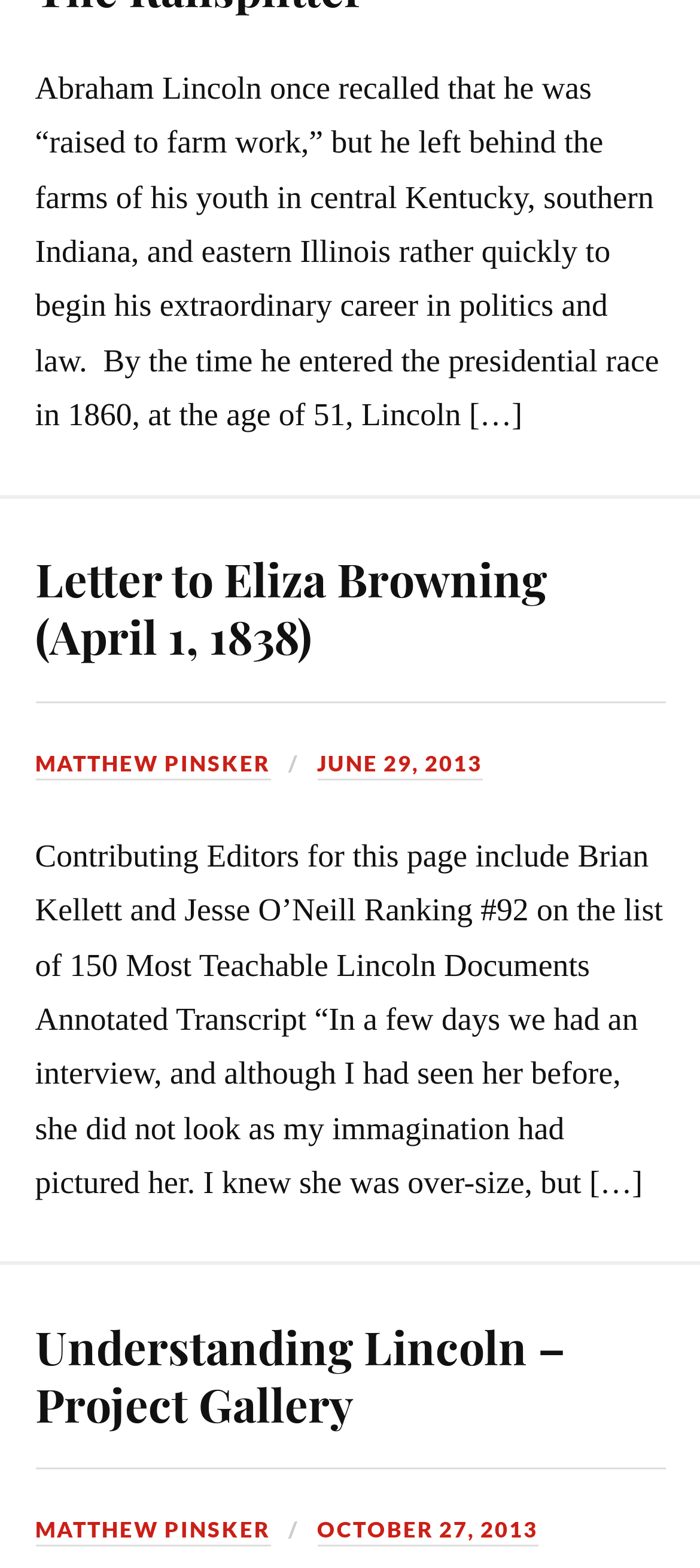Given the description "Understanding Lincoln –Project Gallery", determine the bounding box of the corresponding UI element.

[0.05, 0.838, 0.806, 0.914]